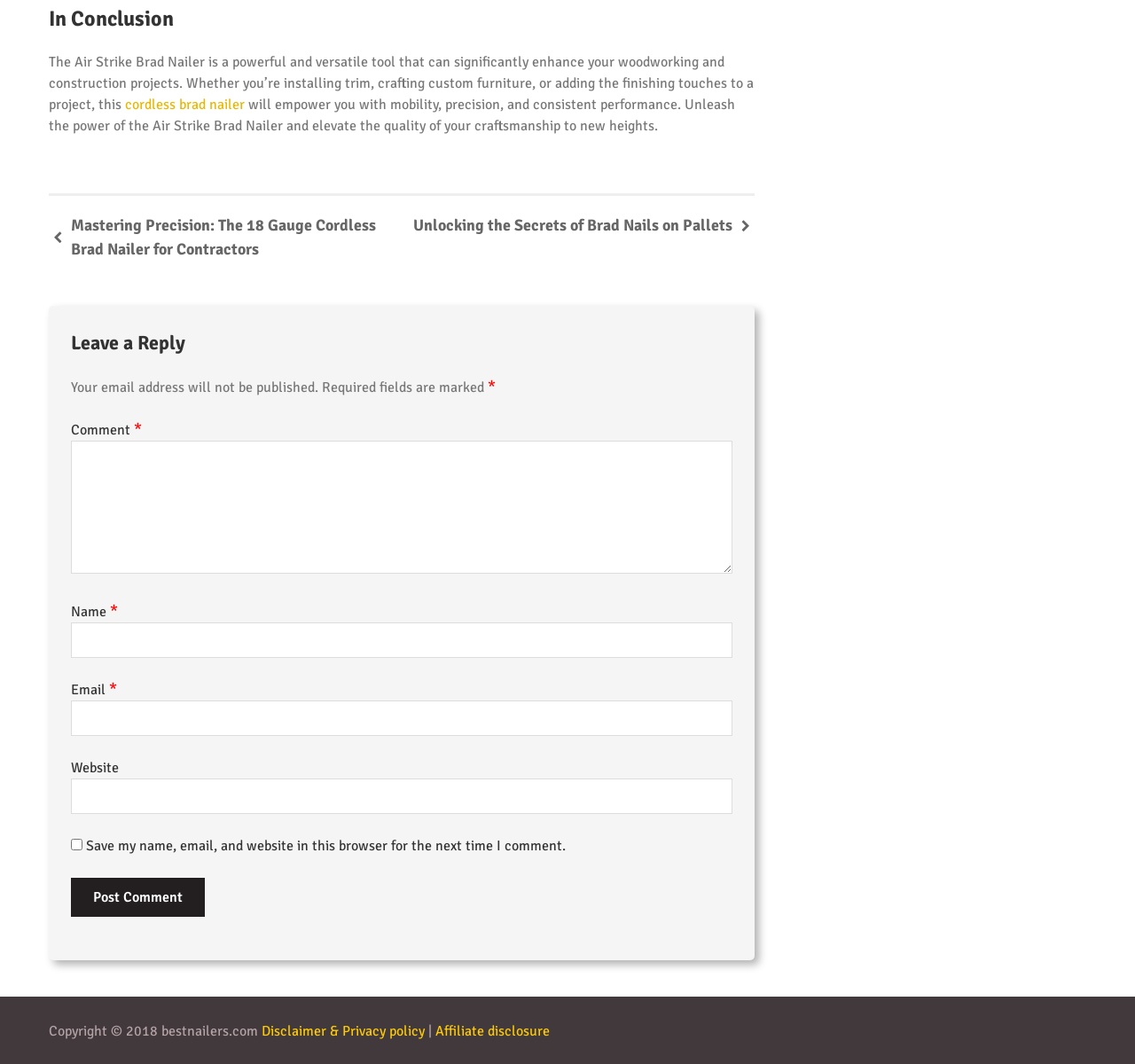Determine the bounding box for the UI element as described: "Disclaimer & Privacy policy". The coordinates should be represented as four float numbers between 0 and 1, formatted as [left, top, right, bottom].

[0.23, 0.96, 0.374, 0.977]